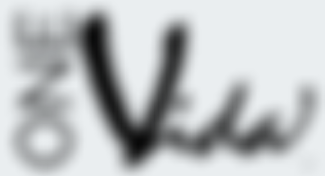Compose an extensive description of the image.

The image prominently displays the logo of "ONE Vida," encapsulating a blend of modern design and wellness aesthetics. The logo features a stylized representation of the brand name, with the word "ONE" rendered in a clean, professional font, followed by a dynamic and artistic "Vida" that emphasizes vitality and life. This branding reflects the organization's commitment to health and wellness services, particularly within the realms of medical aesthetics and comprehensive wellness programs offered at their facility. The background is subtly muted, enhancing the logo's visibility and emphasizing the brand's focus on clarity and professionalism in healthcare. This image serves as a visual entry point for clients and stakeholders seeking innovative medical and wellness solutions.